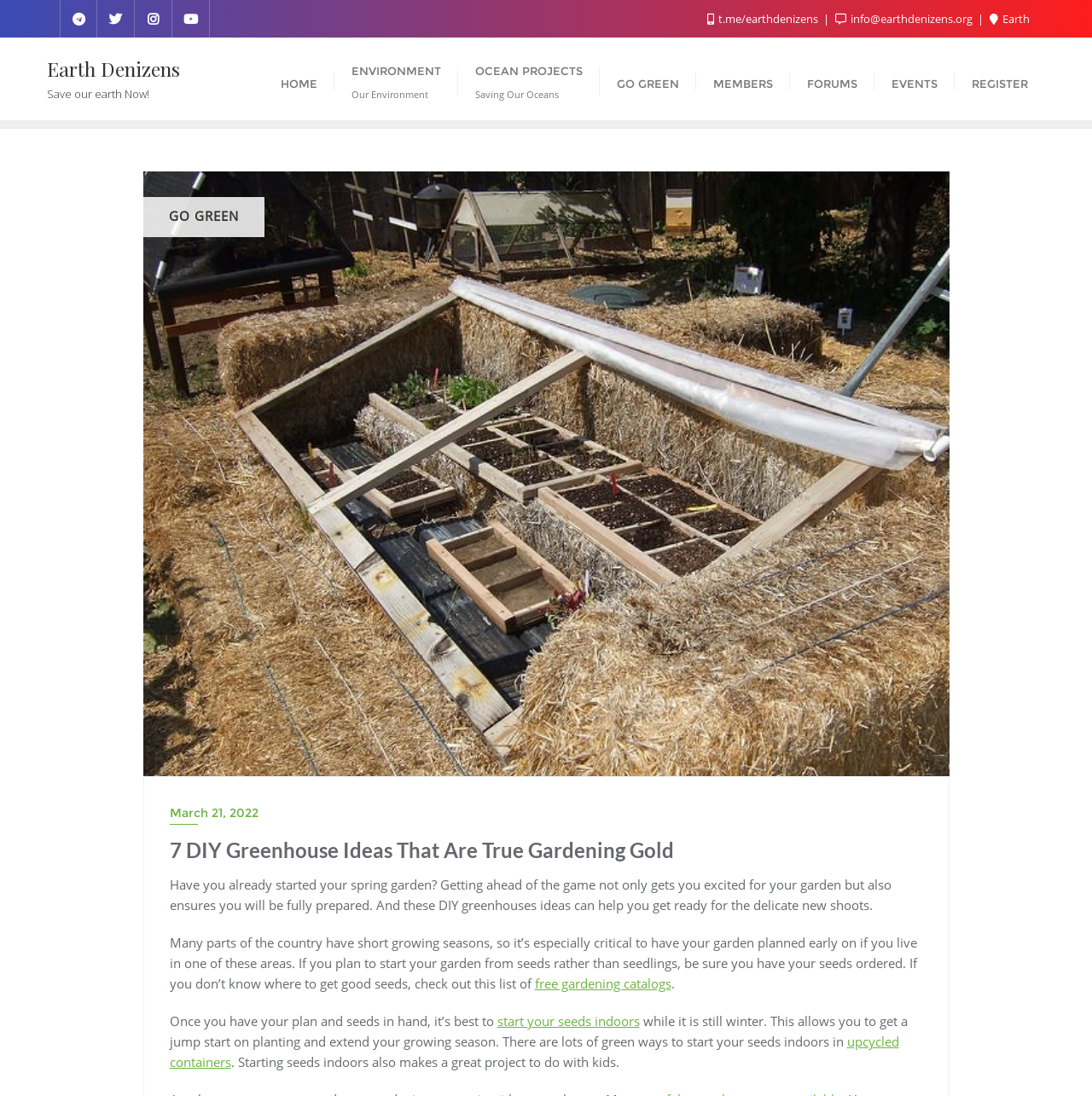Given the element description, predict the bounding box coordinates in the format (top-left x, top-left y, bottom-right x, bottom-right y). Make sure all values are between 0 and 1. Here is the element description: free gardening catalogs

[0.489, 0.89, 0.614, 0.905]